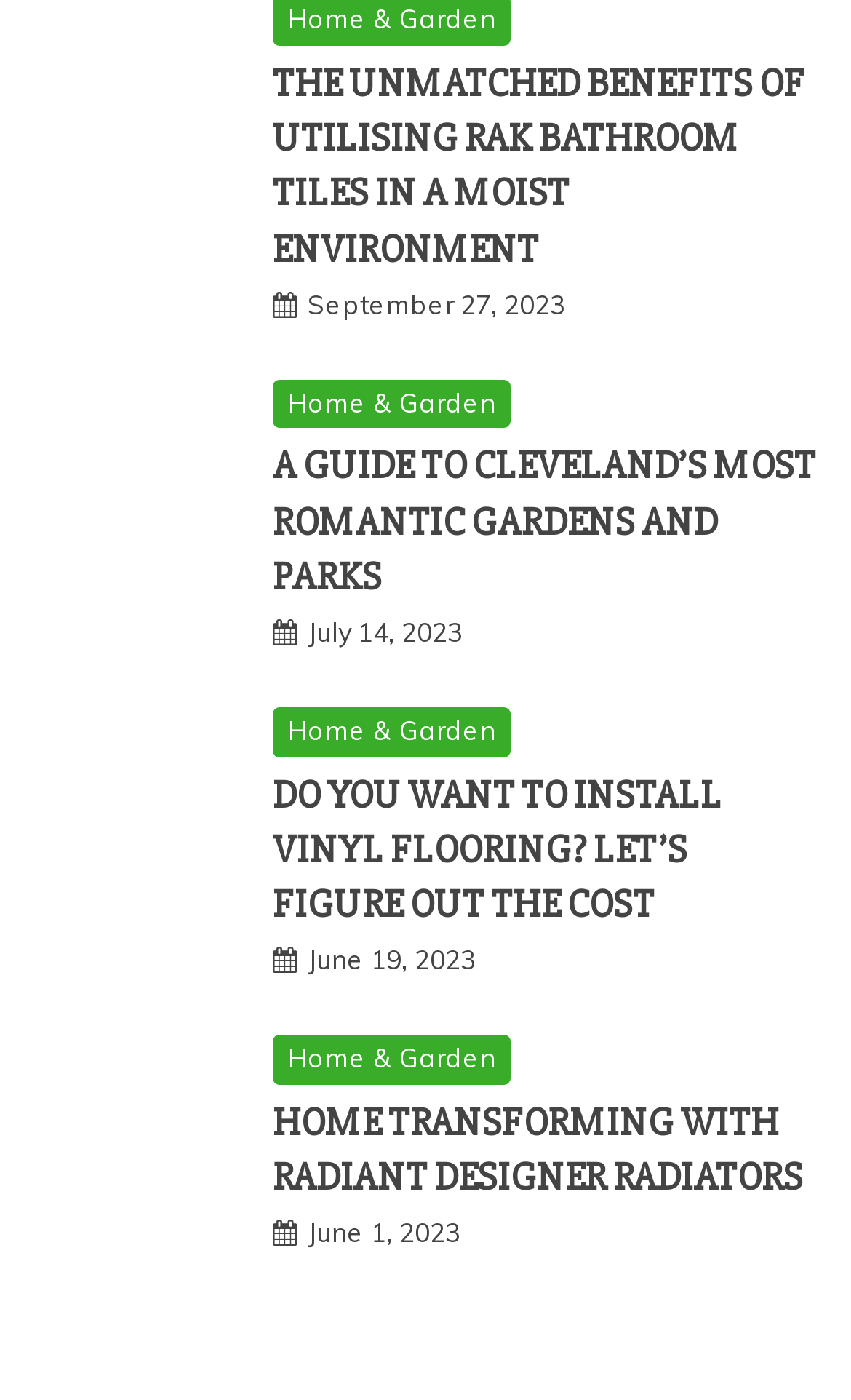Identify the bounding box coordinates of the clickable section necessary to follow the following instruction: "Read the article about RAK bathroom tiles". The coordinates should be presented as four float numbers from 0 to 1, i.e., [left, top, right, bottom].

[0.321, 0.041, 0.962, 0.205]